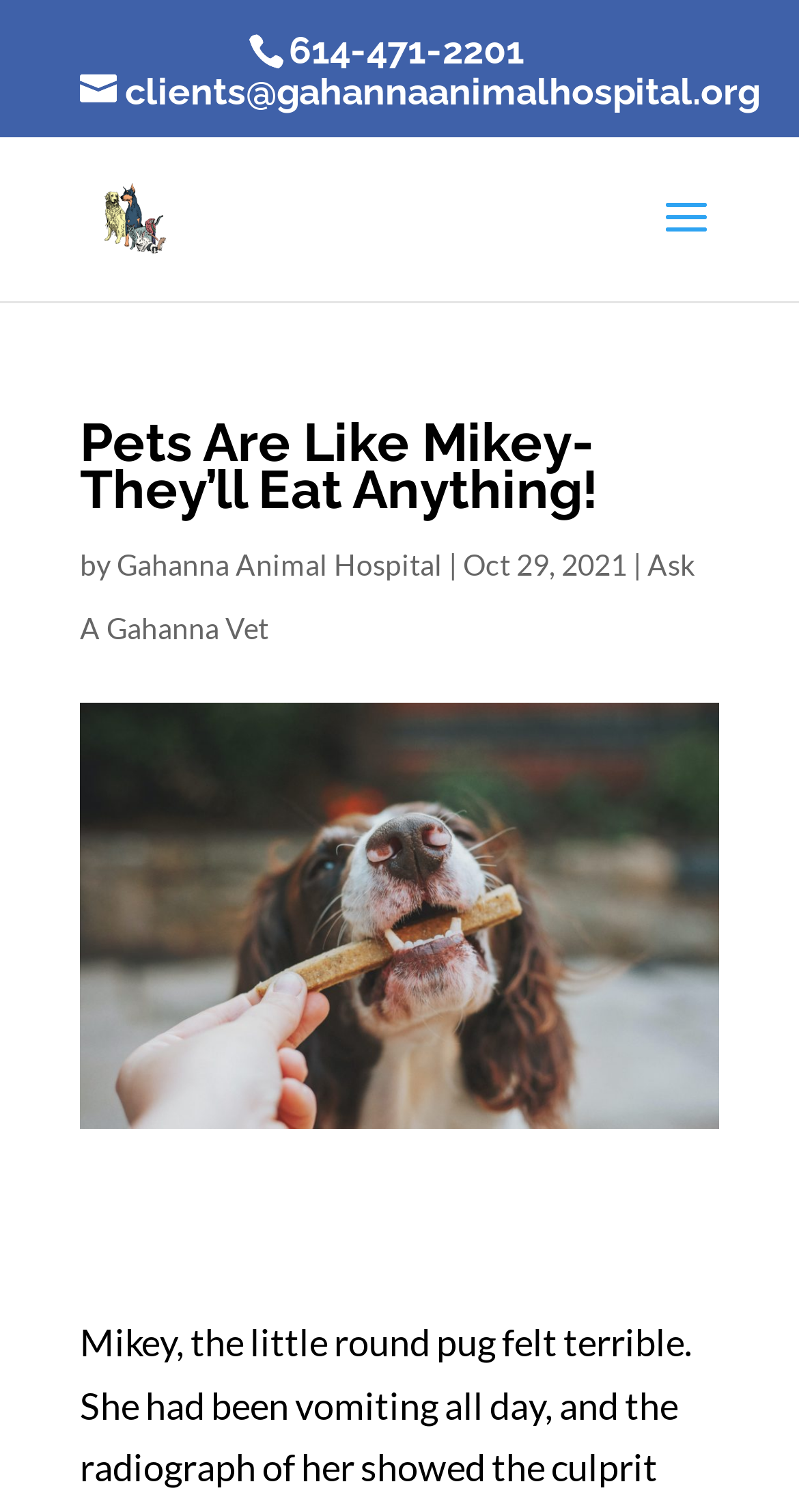What is the date of the article?
Please respond to the question with a detailed and well-explained answer.

I found the date of the article by looking at the StaticText element with the text 'Oct 29, 2021' located below the heading, with a bounding box of [0.579, 0.362, 0.785, 0.385].